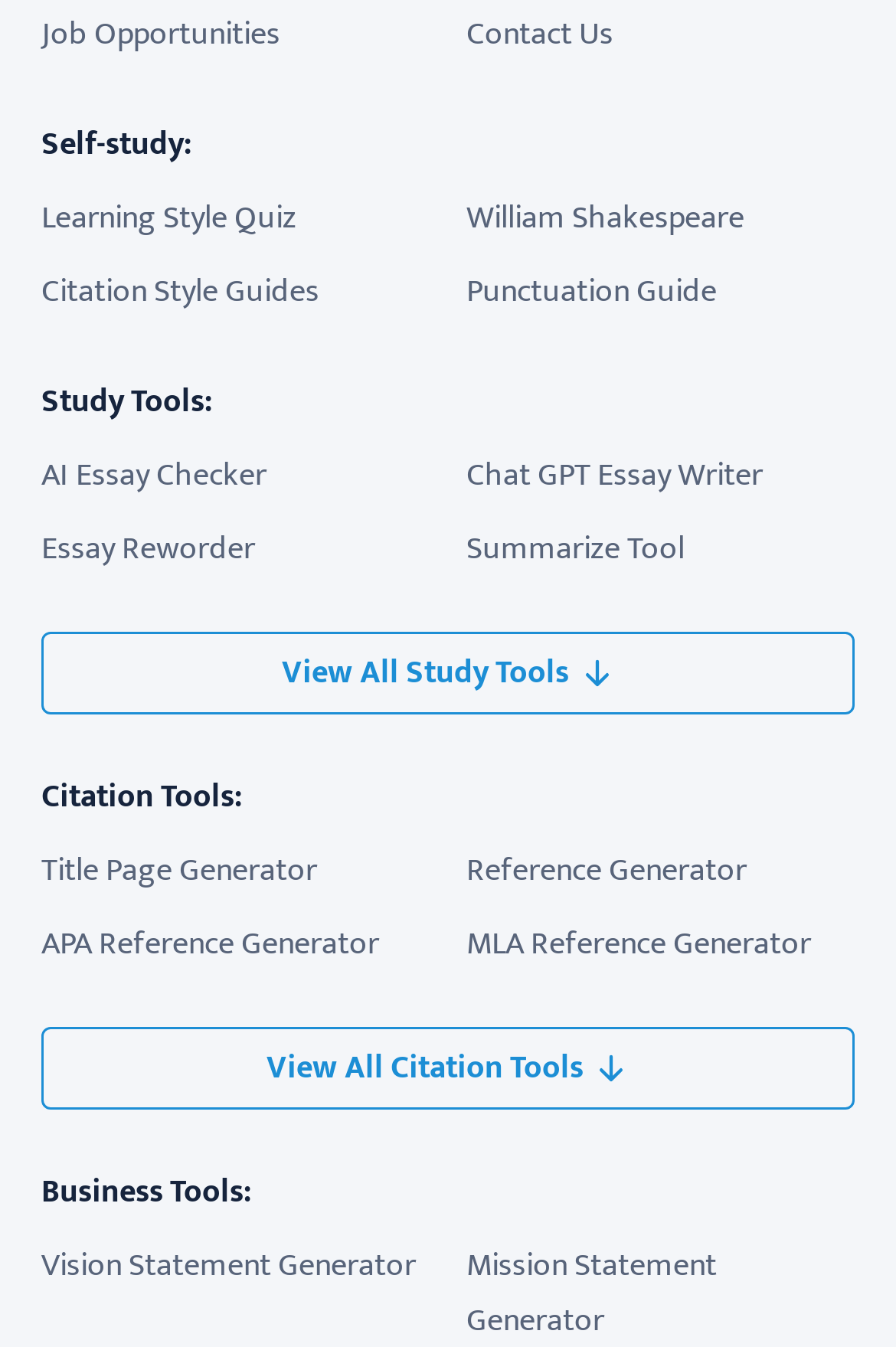Determine the bounding box coordinates for the region that must be clicked to execute the following instruction: "Create a 'Vision Statement'".

[0.046, 0.919, 0.464, 0.958]